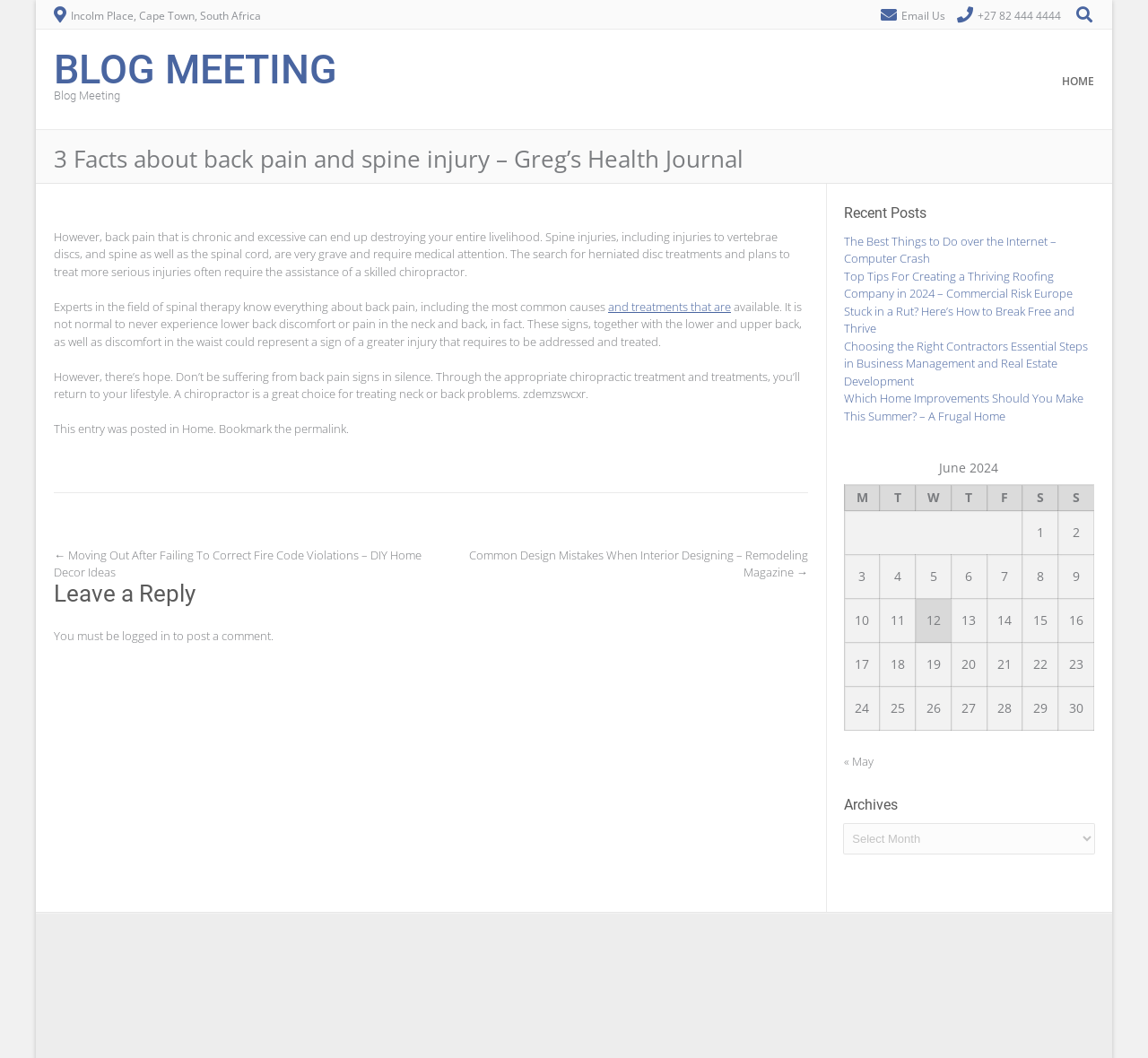Summarize the webpage comprehensively, mentioning all visible components.

This webpage is a blog post titled "3 Facts about back pain and spine injury - Greg's Health Journal" with a focus on health and wellness. At the top of the page, there is a header section with the blog title, a search bar, and a navigation menu with links to "HOME" and "BLOG MEETING". Below the header, there is a brief introduction to the blog post, followed by the main article content.

The article discusses the importance of addressing back pain and spine injuries, citing the potential consequences of neglecting these issues. The text is divided into several paragraphs, with links to related topics scattered throughout. The article concludes with a message of hope, encouraging readers to seek chiropractic treatment for back pain and spine injuries.

To the right of the article, there is a sidebar with a list of recent posts, including links to articles on various topics such as computer crashes, roofing companies, and home improvements. Below the recent posts, there is a calendar for June 2024, with links to posts published on specific dates.

At the bottom of the page, there is a footer section with a copyright notice, a link to the blog's homepage, and a permalink to the current article. There is also a section for leaving a reply, with a note that users must be logged in to post a comment.

Throughout the page, there are no images, but there are several links to external resources and related articles. The overall layout is clean and easy to navigate, with a clear hierarchy of information and a focus on providing useful content to readers.